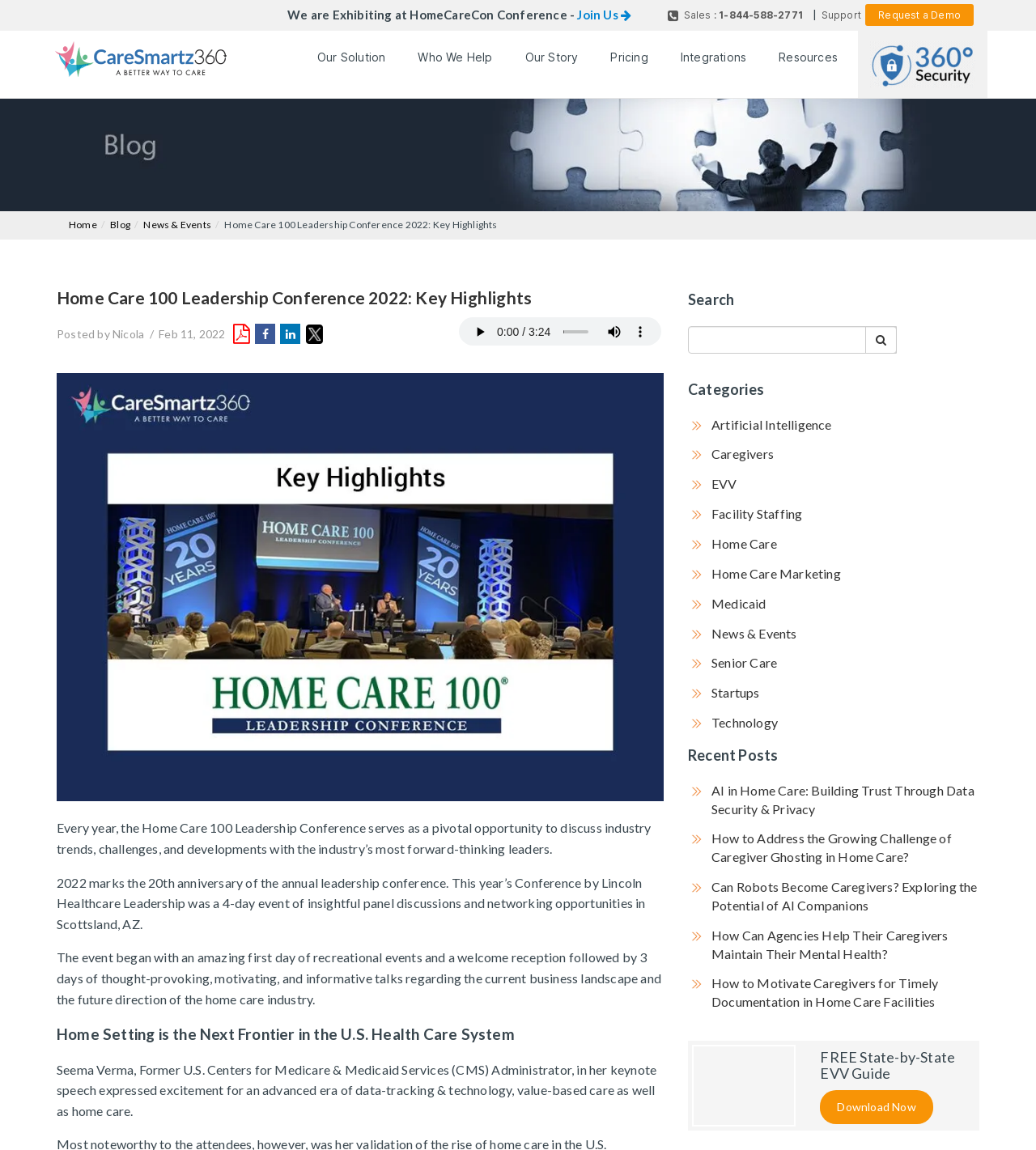Determine the bounding box coordinates of the region to click in order to accomplish the following instruction: "Download the paper". Provide the coordinates as four float numbers between 0 and 1, specifically [left, top, right, bottom].

None